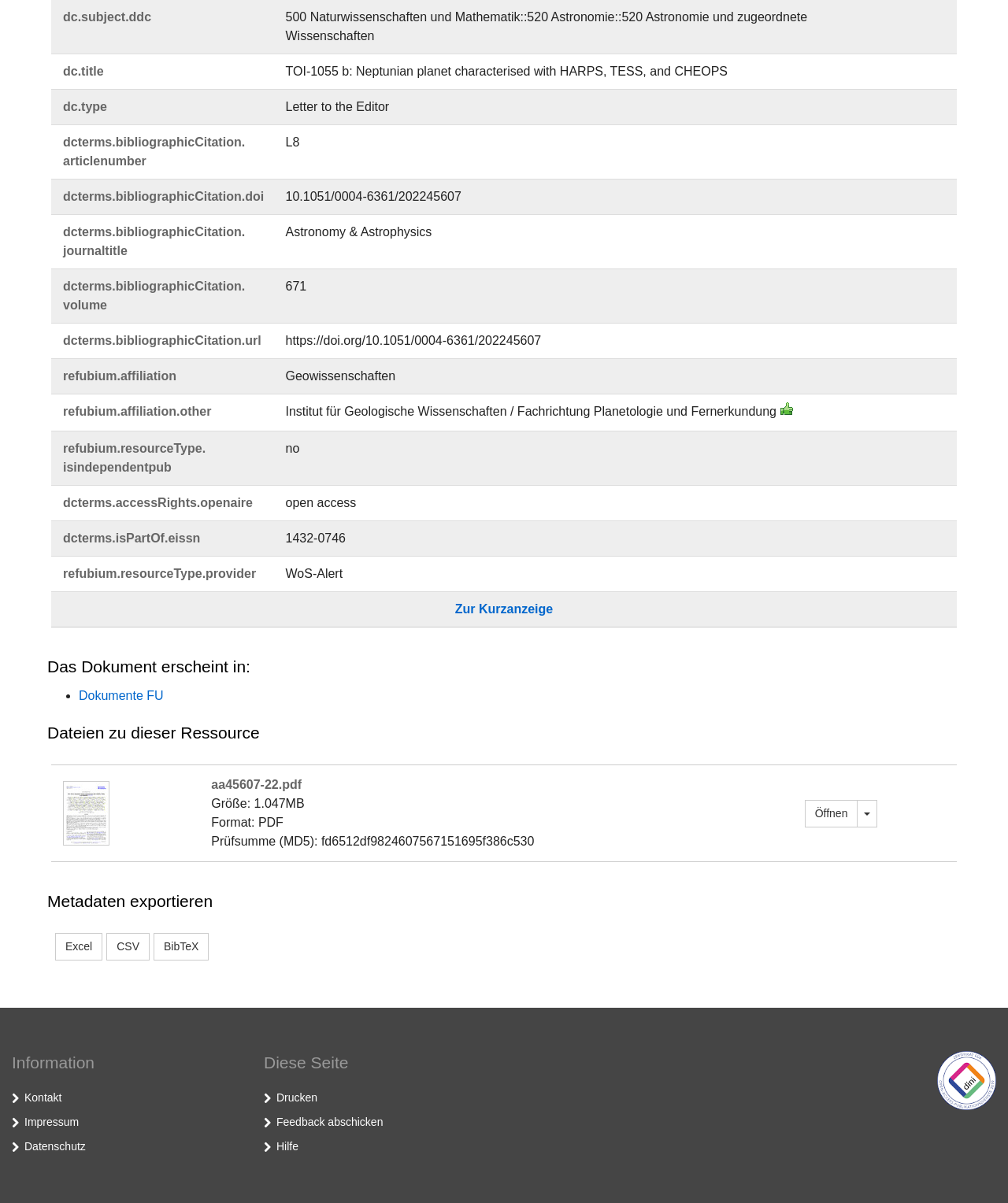Find the bounding box of the element with the following description: "Dokumente FU". The coordinates must be four float numbers between 0 and 1, formatted as [left, top, right, bottom].

[0.078, 0.573, 0.162, 0.584]